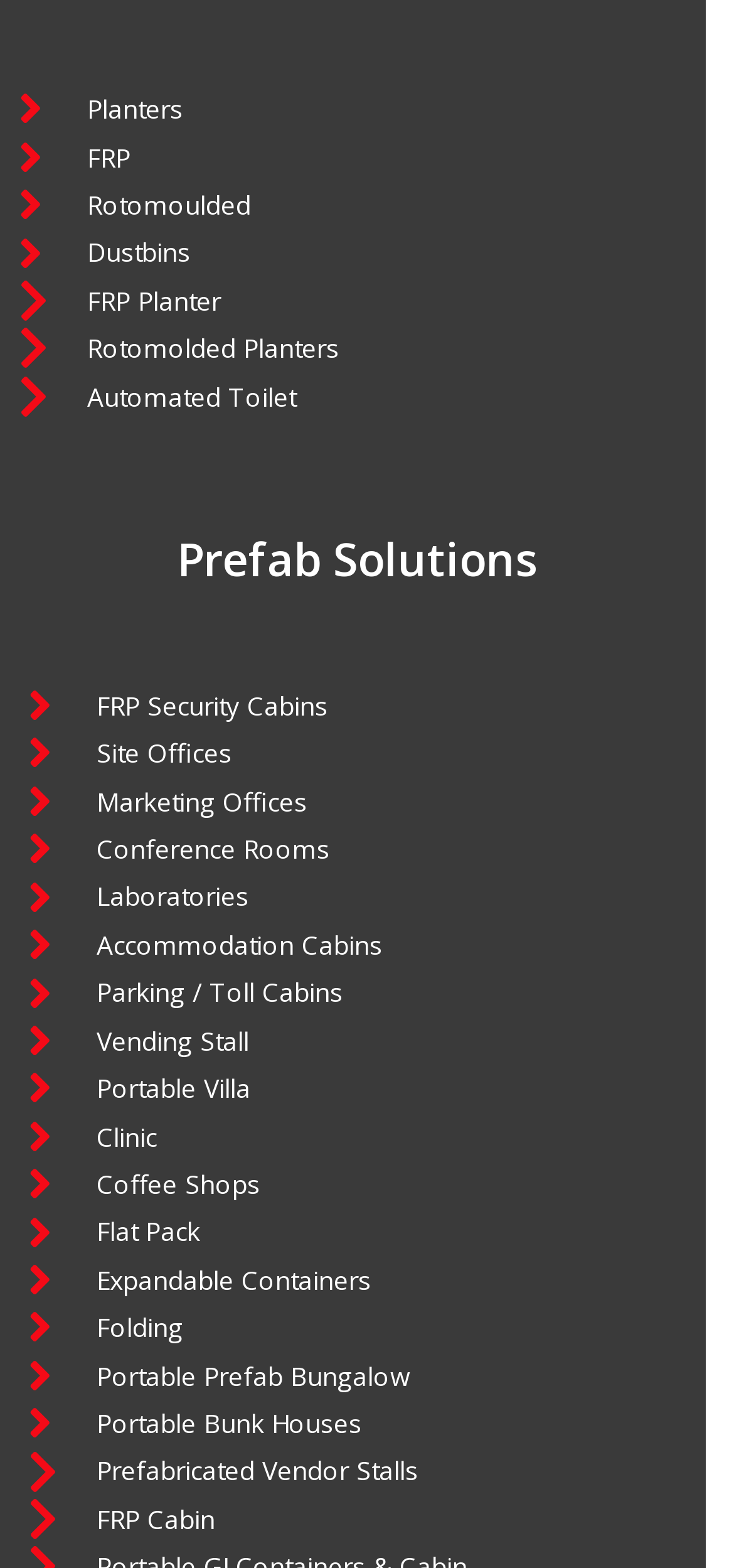Are there any products related to food and beverages?
Look at the screenshot and provide an in-depth answer.

From the links provided, we can see that there are products related to food and beverages, such as 'Coffee Shops' and 'Vending Stall'.